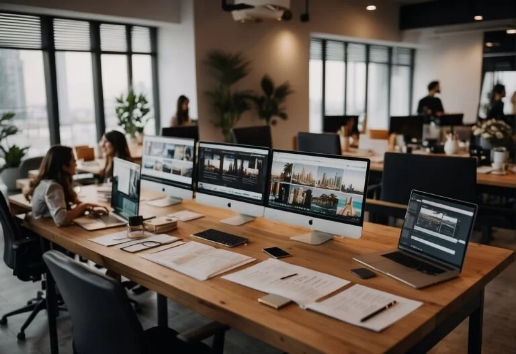Explain the image in a detailed and thorough manner.

In a modern office setting, a team of professionals is engaged in creative work related to wedding planning and photography. The scene features a spacious wooden table adorned with multiple iMacs displaying vibrant imagery of various wedding concepts and stunning venues. Surrounding the table are focused team members collaborating closely, likely discussing ideas and feedback. The decor includes lush green plants that enhance the workspace's aesthetics, while large windows allow natural light to fill the room, creating an inviting atmosphere. This bustling environment highlights the seamless integration of technology and creativity, showcasing the vibrant life of wedding planners in Dubai as they prepare to offer exceptional and personalized services to their clients.